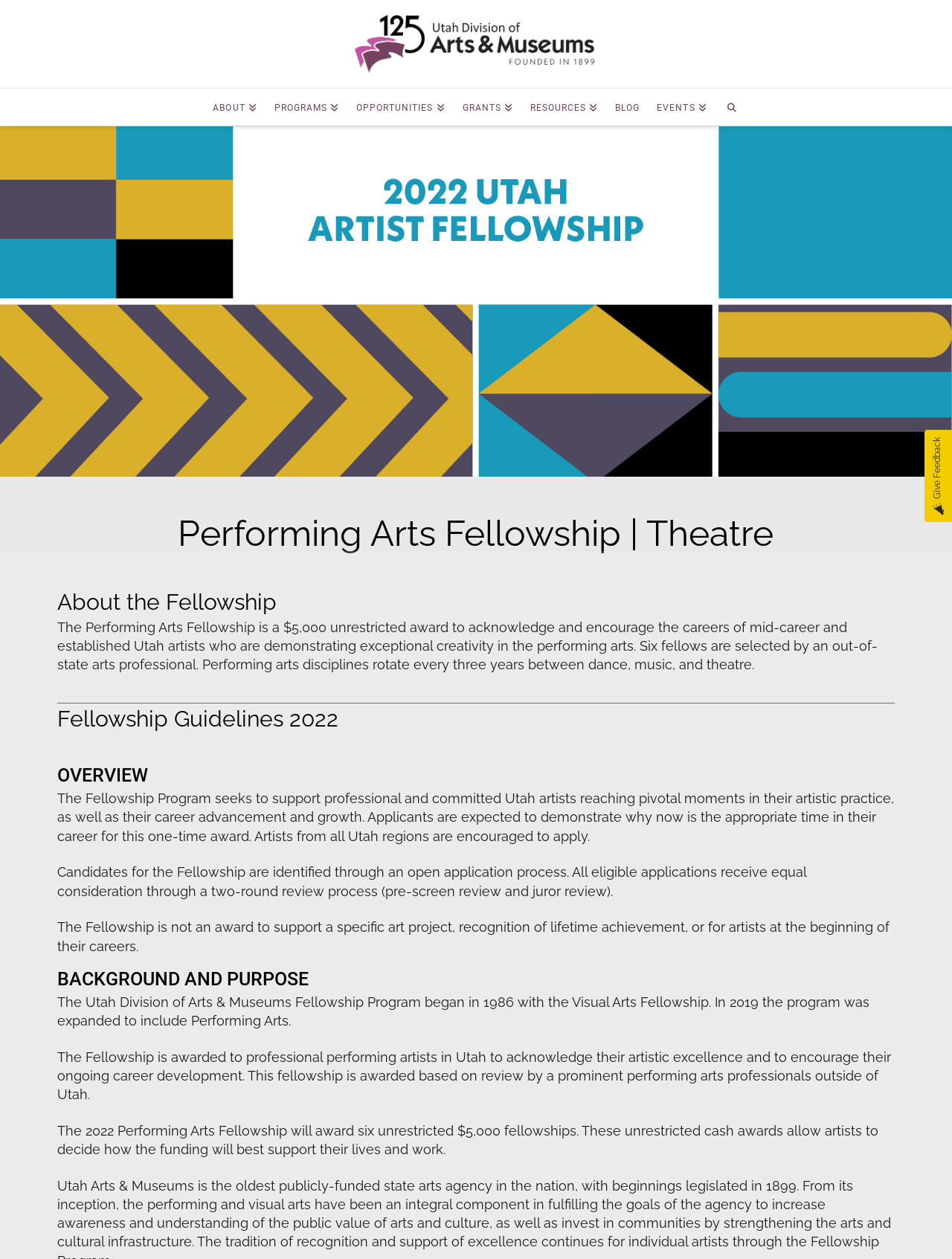Find and extract the text of the primary heading on the webpage.

Performing Arts Fellowship | Theatre